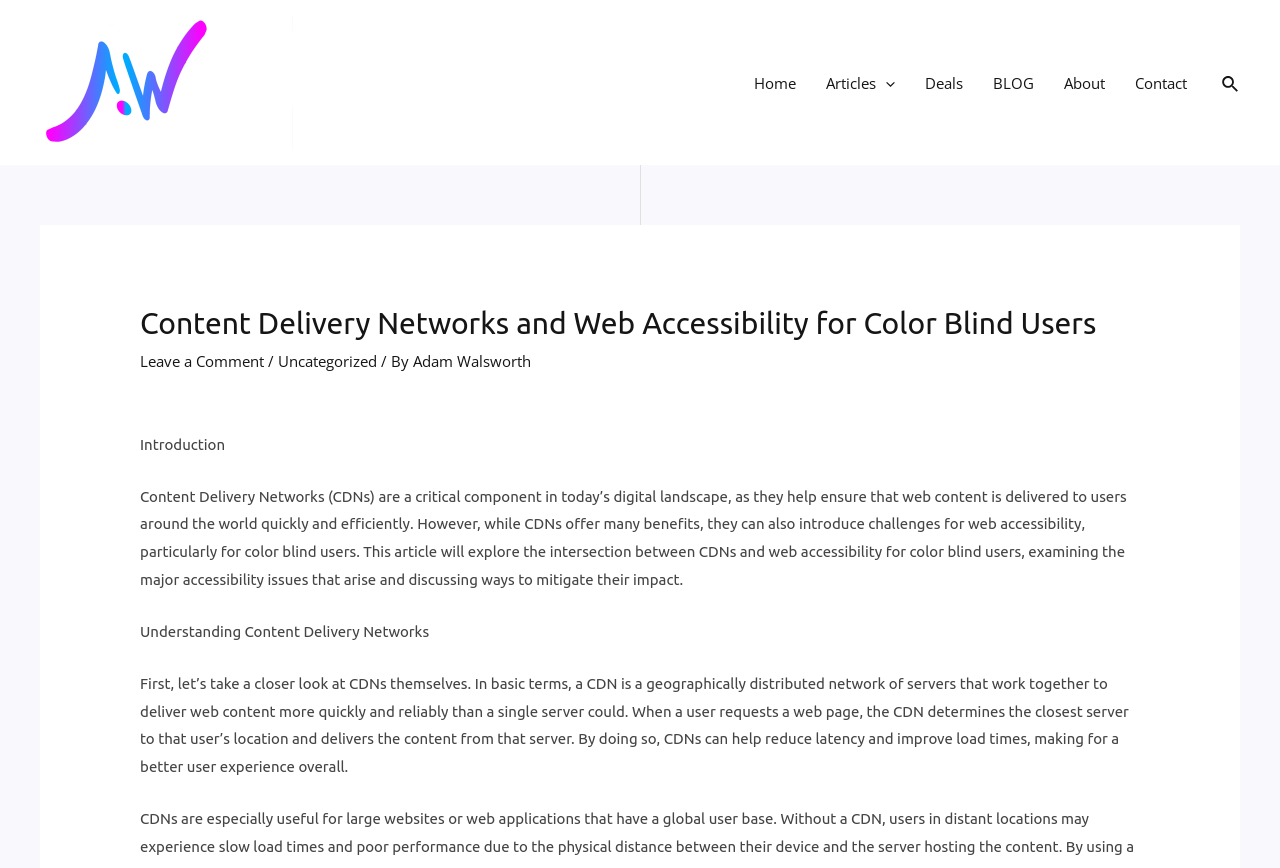Describe every aspect of the webpage in a detailed manner.

The webpage is about Content Delivery Networks (CDNs) and their impact on web accessibility for color blind users. At the top left, there is a link to the author's profile, "Adam Walsworth – Streaming Media Engineer", accompanied by a small image. 

On the top right, there is a navigation menu with links to "Home", "Articles", "Deals", "BLOG", "About", and "Contact". The navigation menu is followed by a search icon link with a small image.

Below the navigation menu, there is a header section with a heading that reads "Content Delivery Networks and Web Accessibility for Color Blind Users". This heading is accompanied by a link to "Leave a Comment" and information about the post's category and author.

The main content of the webpage is divided into sections. The first section is an introduction that explains the importance of CDNs in today's digital landscape and how they can introduce challenges for web accessibility, particularly for color blind users. 

The next section is titled "Understanding Content Delivery Networks" and provides a detailed explanation of what CDNs are and how they work to deliver web content more quickly and reliably. 

At the bottom of the page, there is a "Post navigation" section.